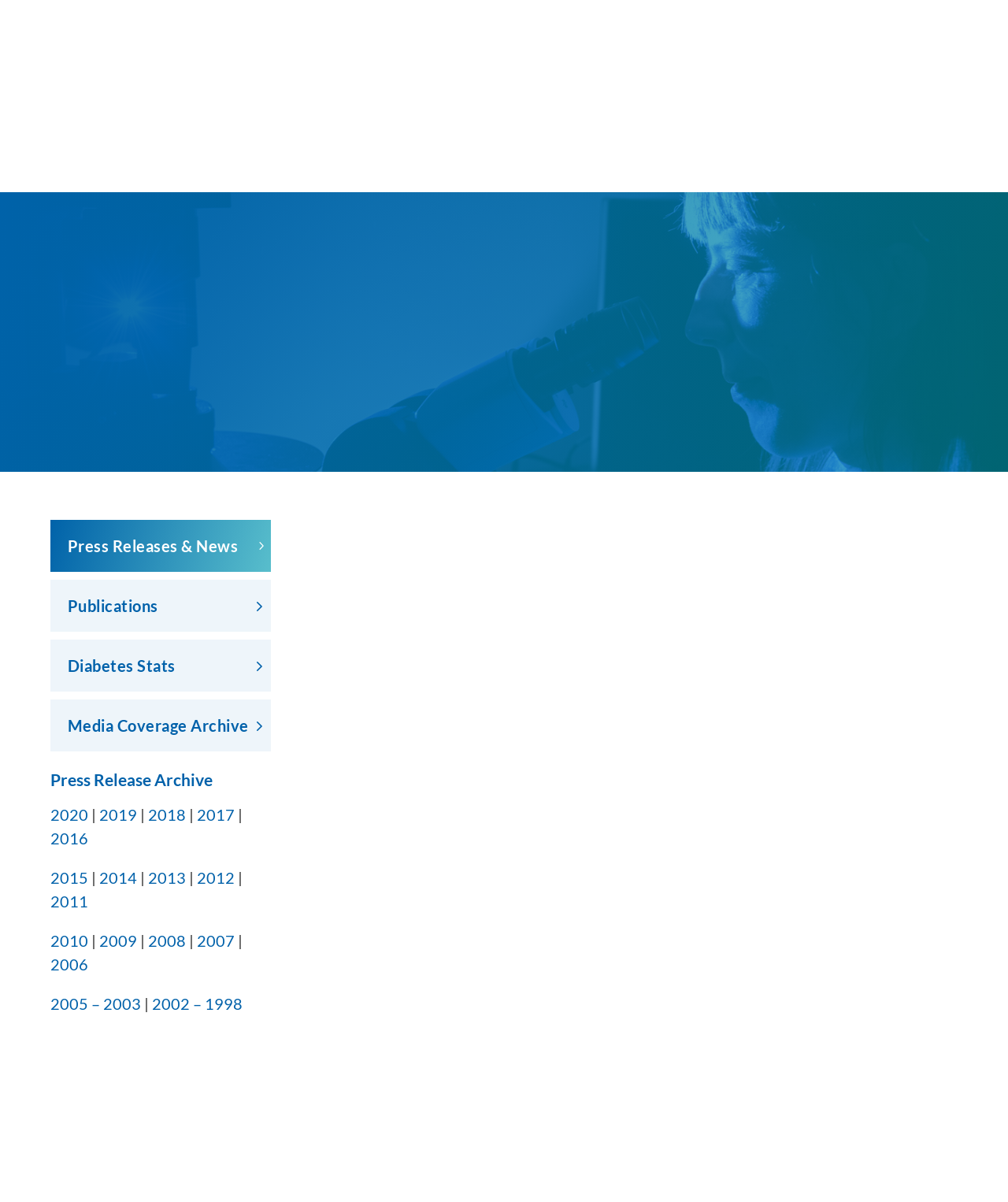What is the field of research that the DRI is committed to?
Using the image, respond with a single word or phrase.

Diabetes cure-research